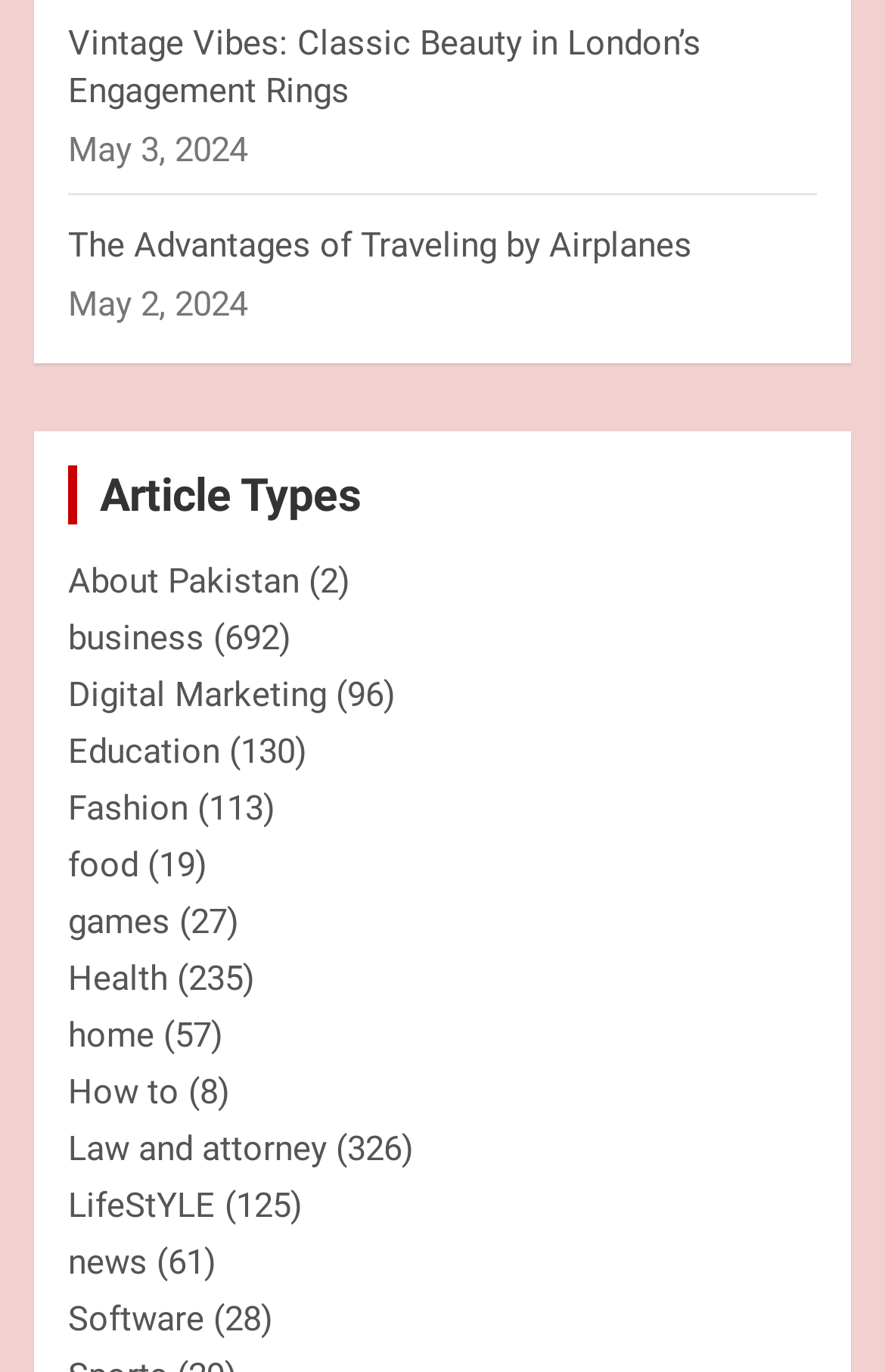Determine the bounding box coordinates for the region that must be clicked to execute the following instruction: "View articles about business".

[0.077, 0.45, 0.231, 0.48]